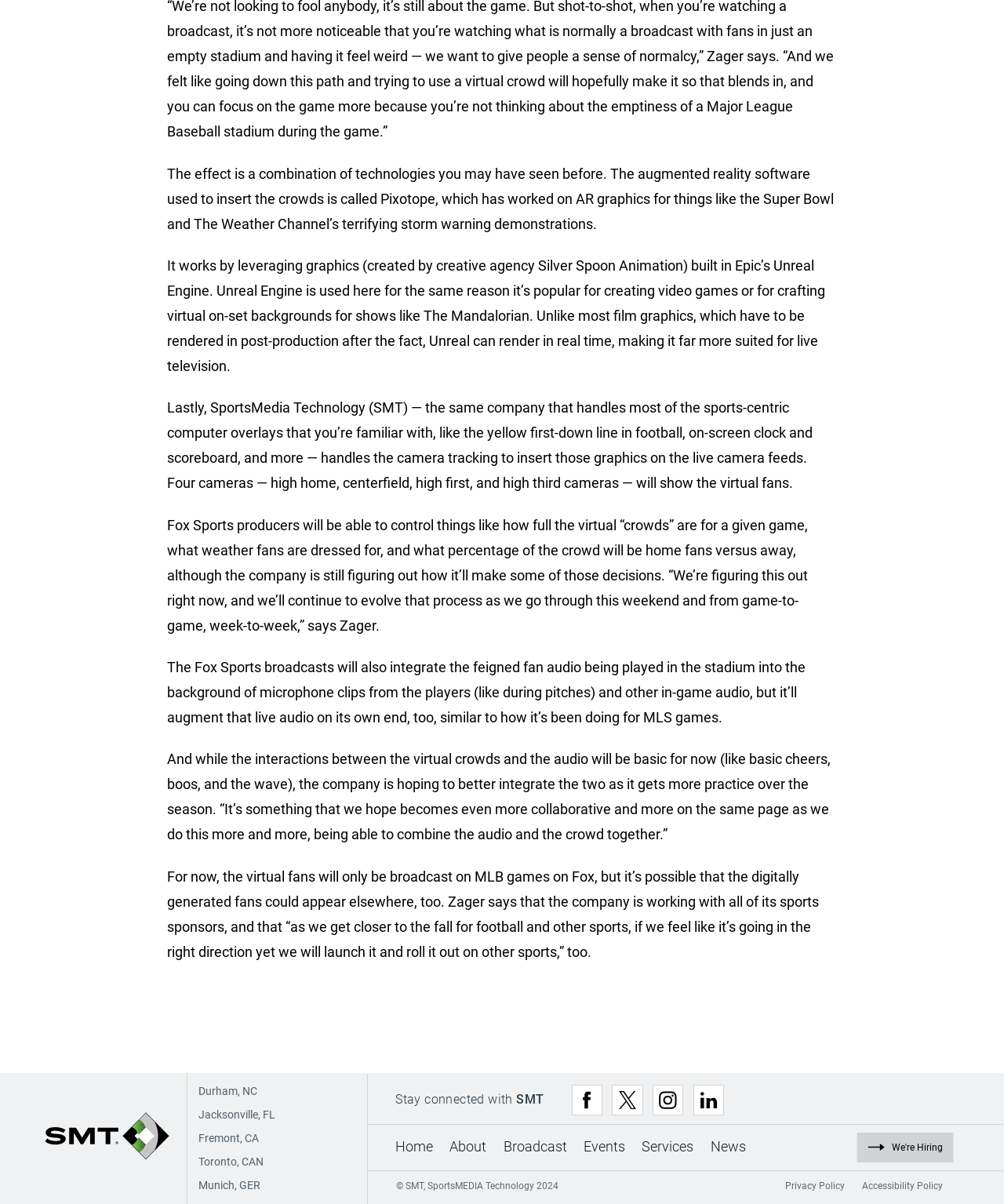Determine the bounding box coordinates for the region that must be clicked to execute the following instruction: "View News".

[0.708, 0.942, 0.743, 0.963]